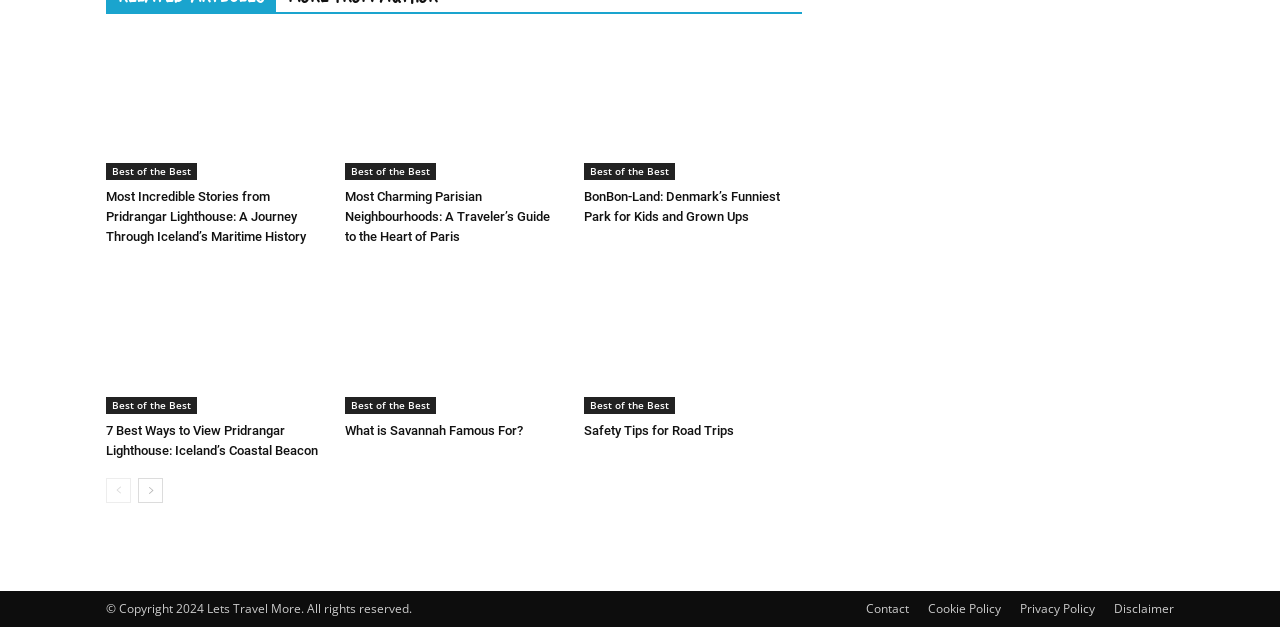Based on the element description "About Us", predict the bounding box coordinates of the UI element.

None